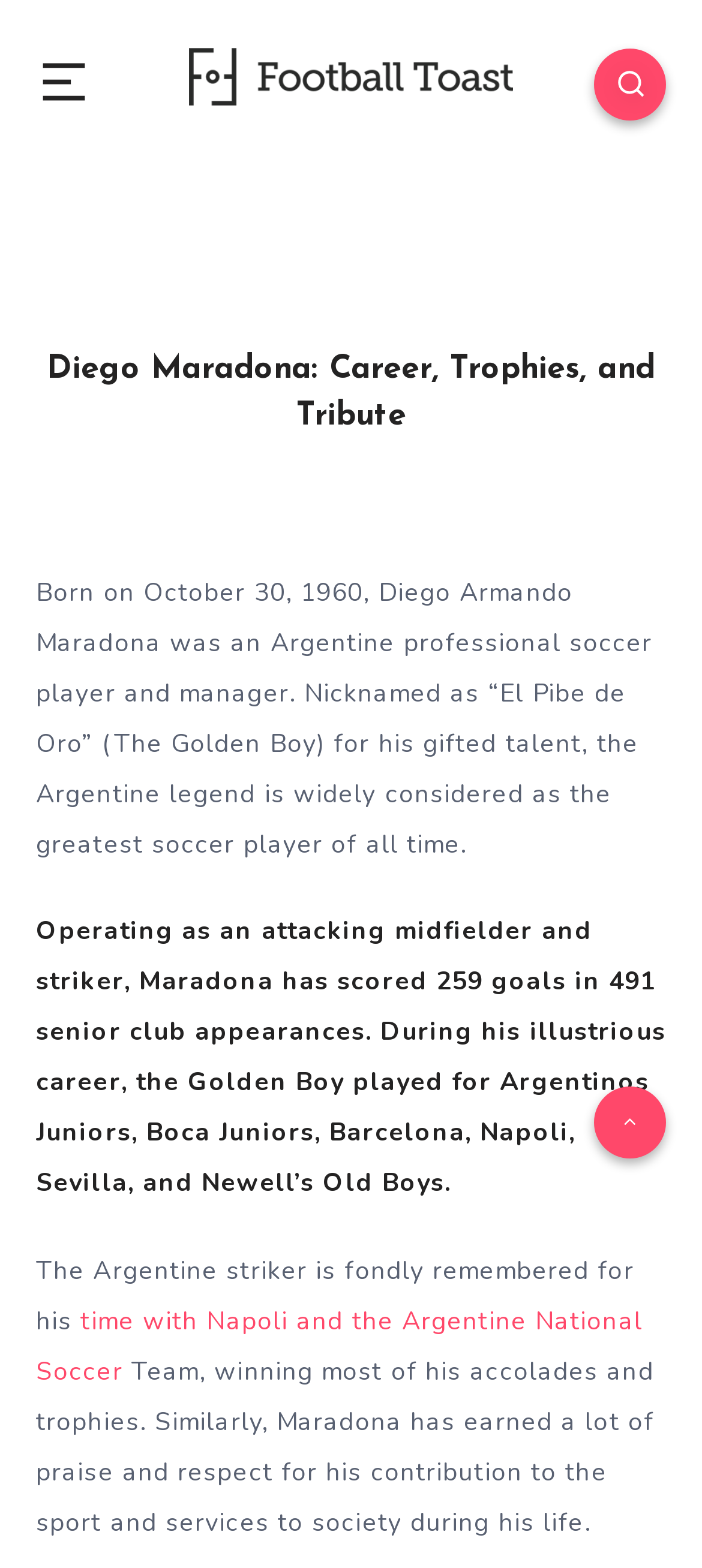Provide the bounding box coordinates for the specified HTML element described in this description: "alt="Football Toast"". The coordinates should be four float numbers ranging from 0 to 1, in the format [left, top, right, bottom].

[0.269, 0.023, 0.731, 0.075]